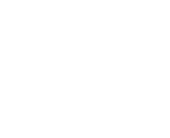Provide a short answer to the following question with just one word or phrase: What is the ideal user of this mower?

Homeowners and landscapers